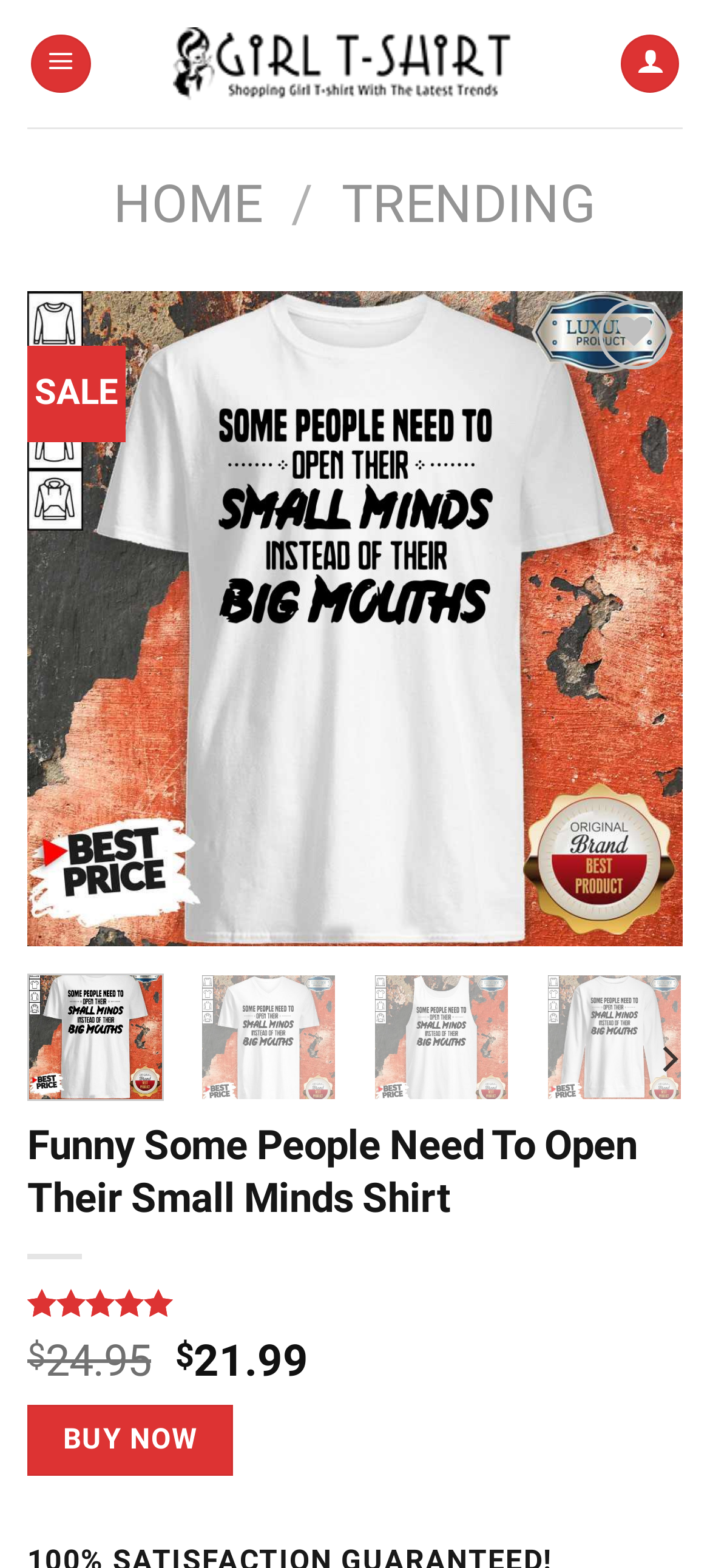Please analyze the image and give a detailed answer to the question:
What is the price of the shirt?

The price of the shirt can be found in the insertion '' which contains the StaticText '$' and the StaticText '21.99'.